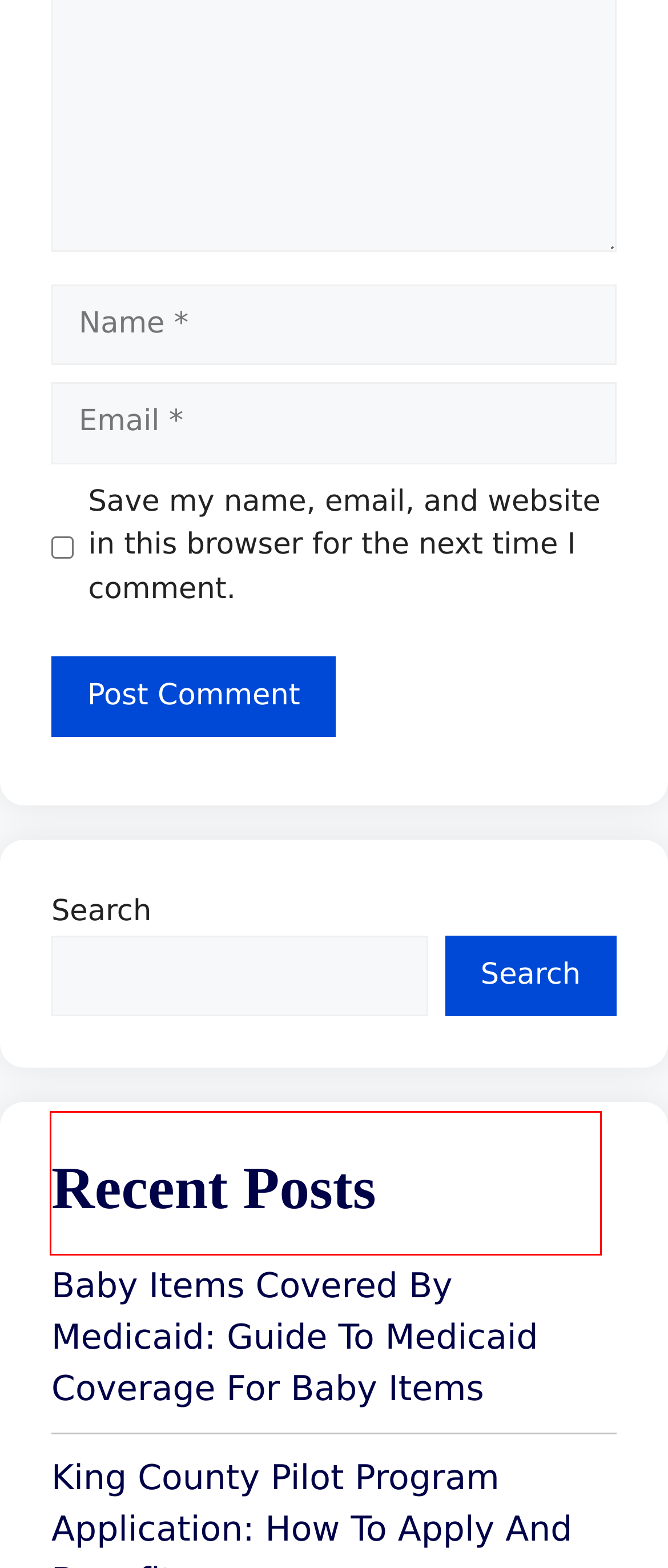Given a webpage screenshot with a red bounding box around a particular element, identify the best description of the new webpage that will appear after clicking on the element inside the red bounding box. Here are the candidates:
A. Contact Us - College US
B. Does Costco Take EBT? EBT Card Acceptance At Costco Warehouses In 2024 - College US
C. Taking Your Nursing Career To The Next Stage: 7 Valuable Tips - College US
D. Pros And Cons Of Selling Feet Pics: Exploring A Controversial Practice - College US
E. How To Get Free Internet At Home Without Paying? 7 Best Ways In 2024 - College US
F. How To Avoid Government Pension Offset ? - College US
G. What Does Proficient Mean On A Test? Understanding The Importance Of Test Proficiency - College US
H. Uc Decision Dates 2024: Your Guide To Admission Notifications And Application Deadlines - College US

F